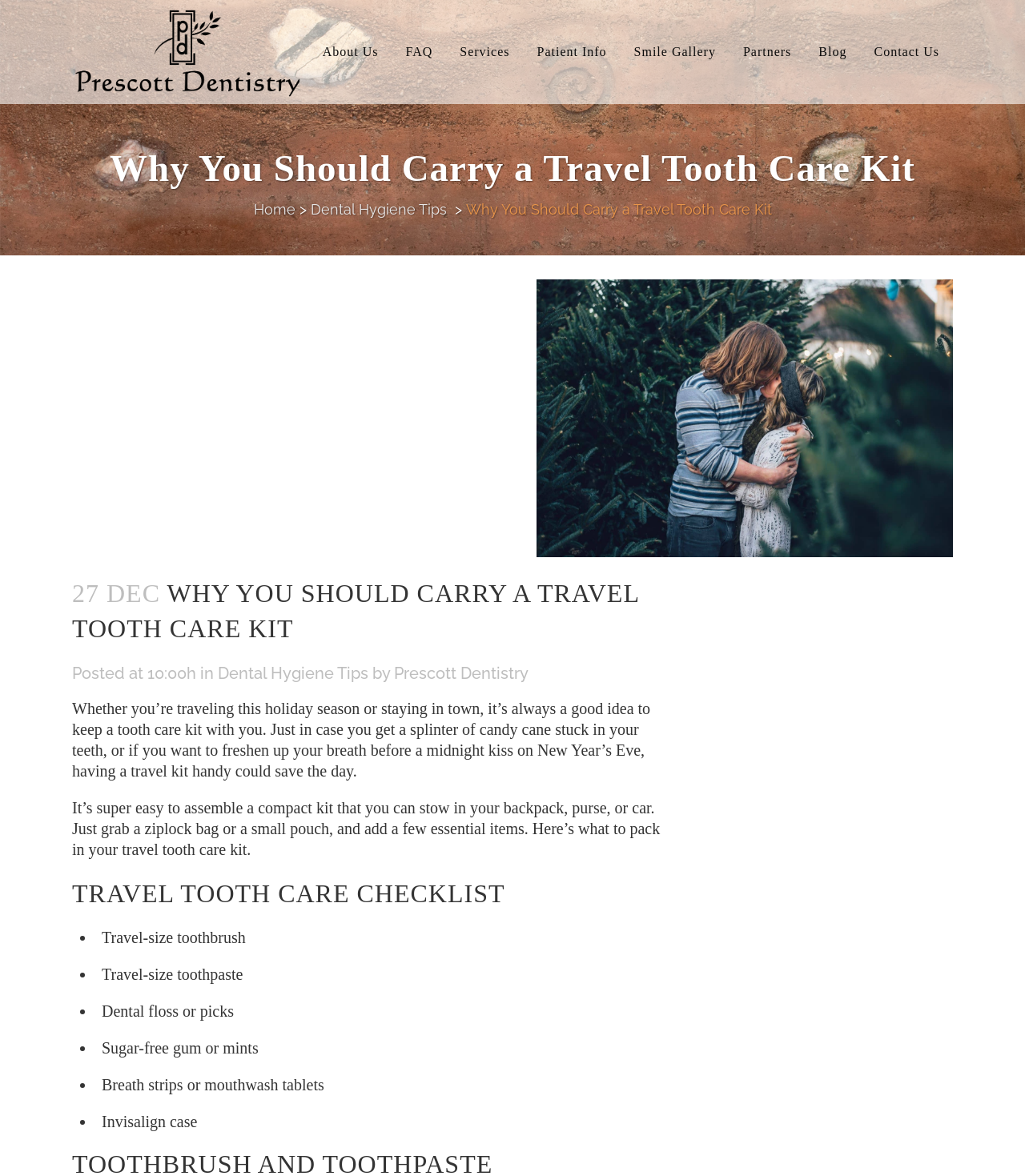What is the recommended container for a travel tooth care kit?
Answer the question with a detailed explanation, including all necessary information.

According to the webpage, it's suggested to assemble a compact kit that can be stowed in a backpack, purse, or car, and to use a ziplock bag or a small pouch to store the essential items.